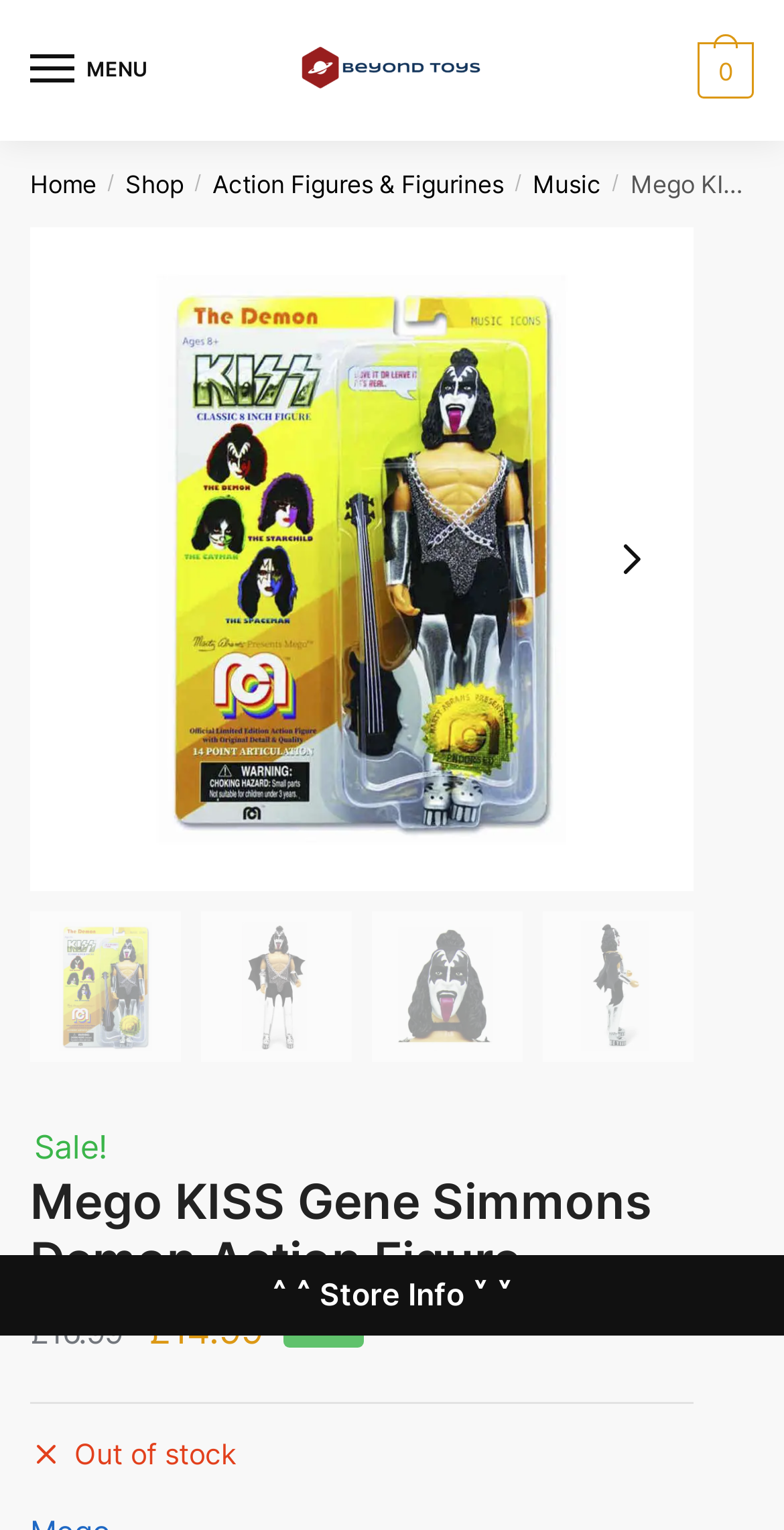Using the information shown in the image, answer the question with as much detail as possible: What is the discount percentage?

I found the answer by looking at the StaticText element on the webpage, which says '-12%'. This indicates that the action figure is on sale with a 12% discount.